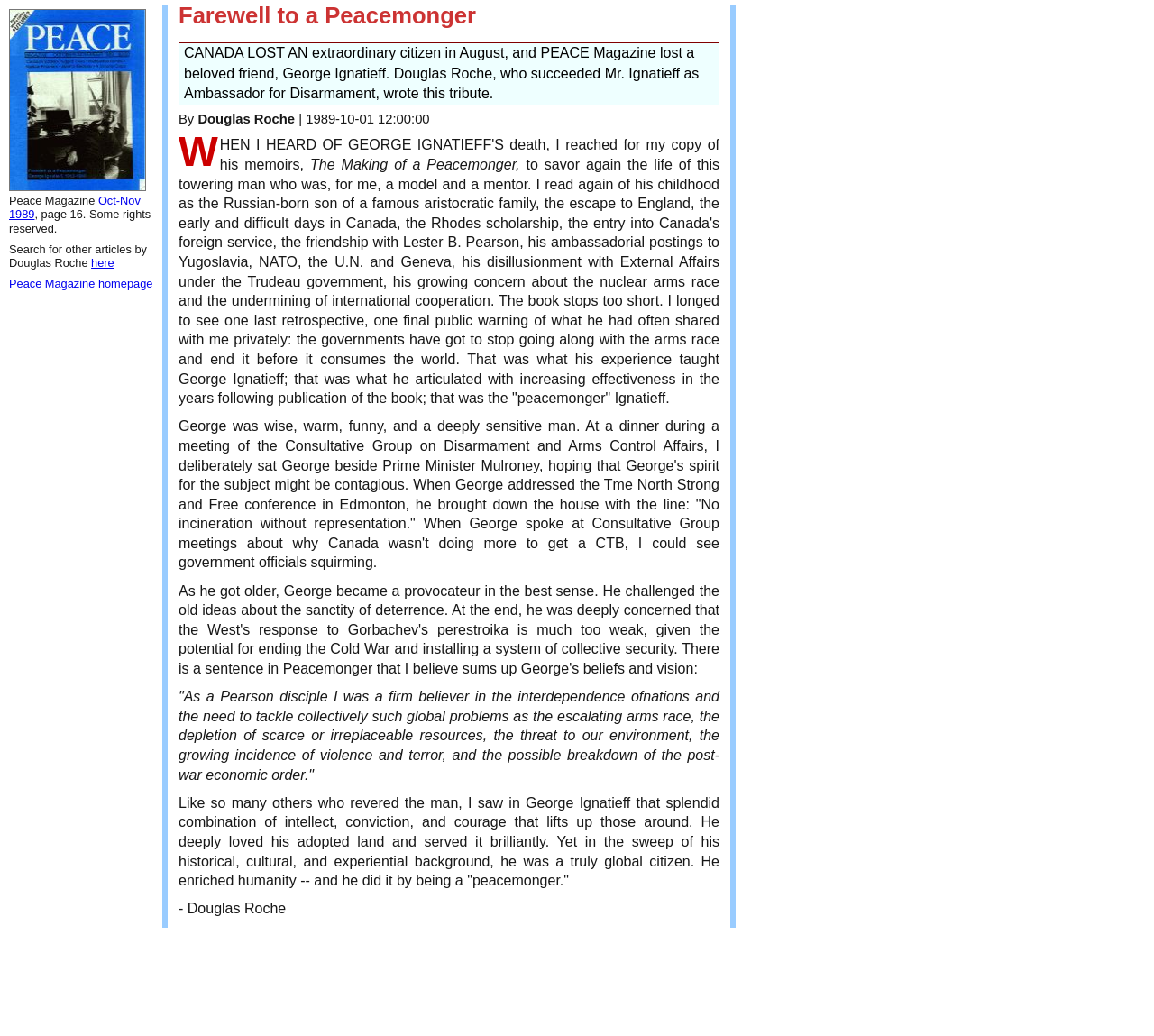Using the given description, provide the bounding box coordinates formatted as (top-left x, top-left y, bottom-right x, bottom-right y), with all values being floating point numbers between 0 and 1. Description: Peace Magazine homepage

[0.008, 0.267, 0.132, 0.28]